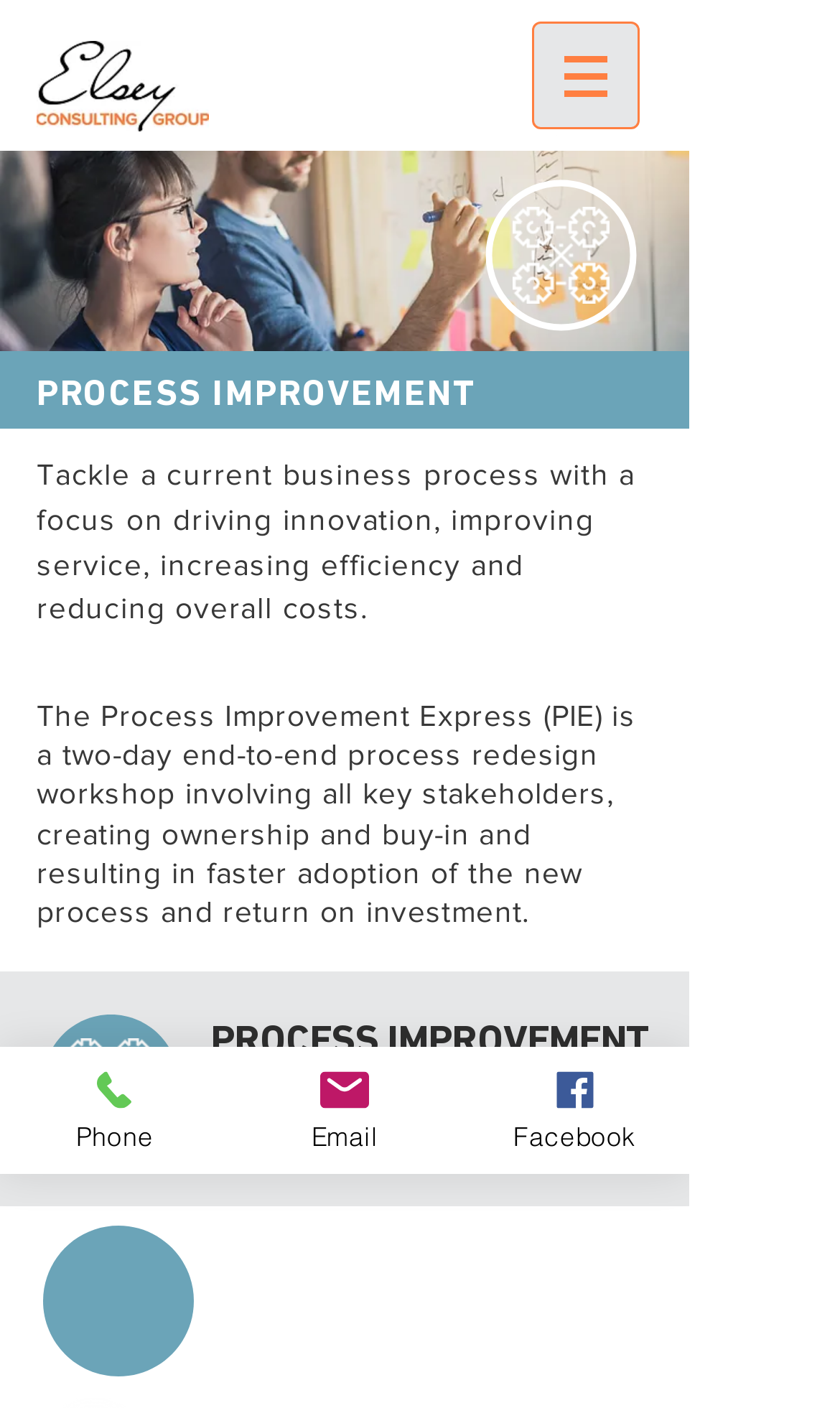What is the main heading displayed on the webpage? Please provide the text.

© 2024 Elsey Consulting Group, LLC
+1 (317) 730-7076
info@elseyconsulting.com